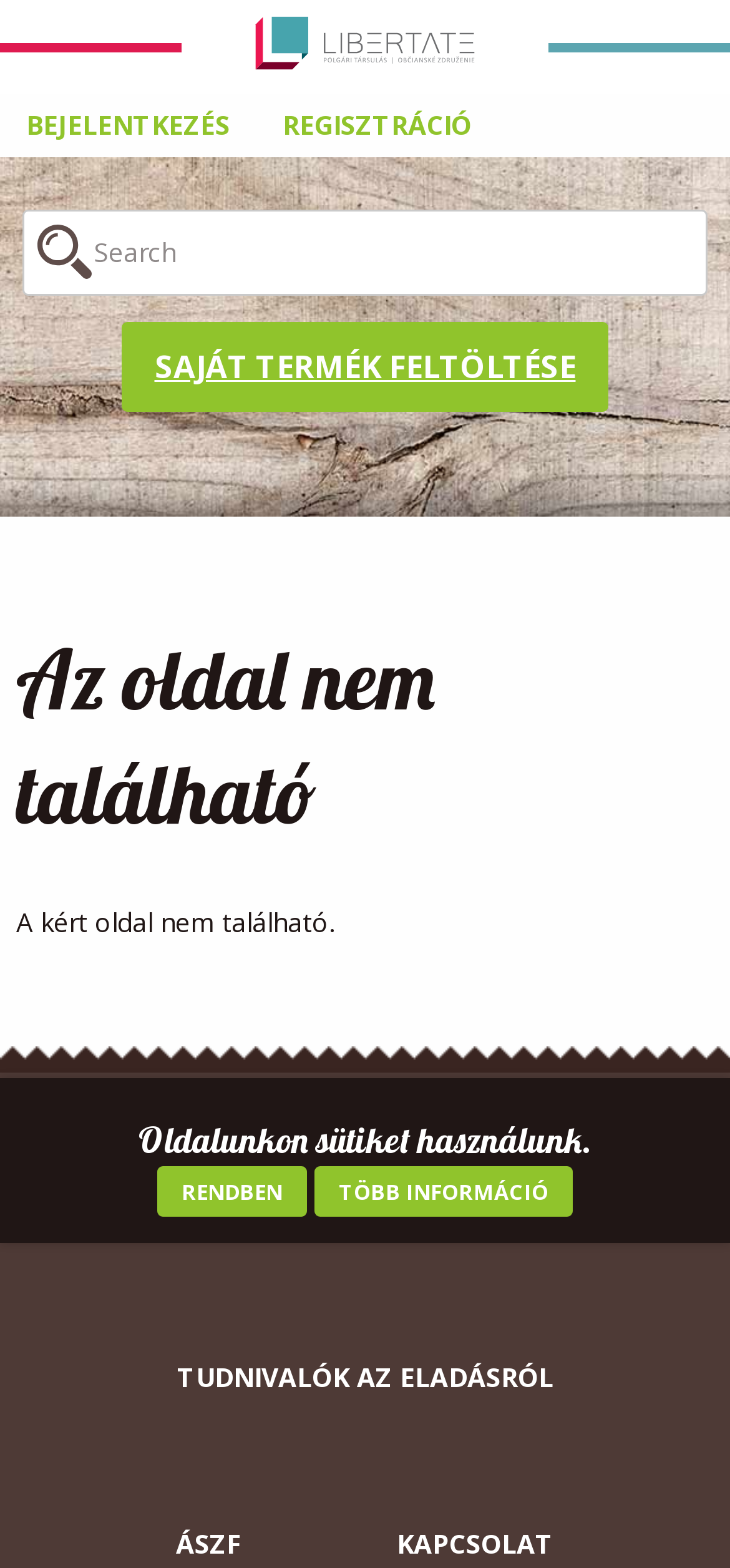Please locate the bounding box coordinates of the element that should be clicked to complete the given instruction: "switch to dark mode".

None